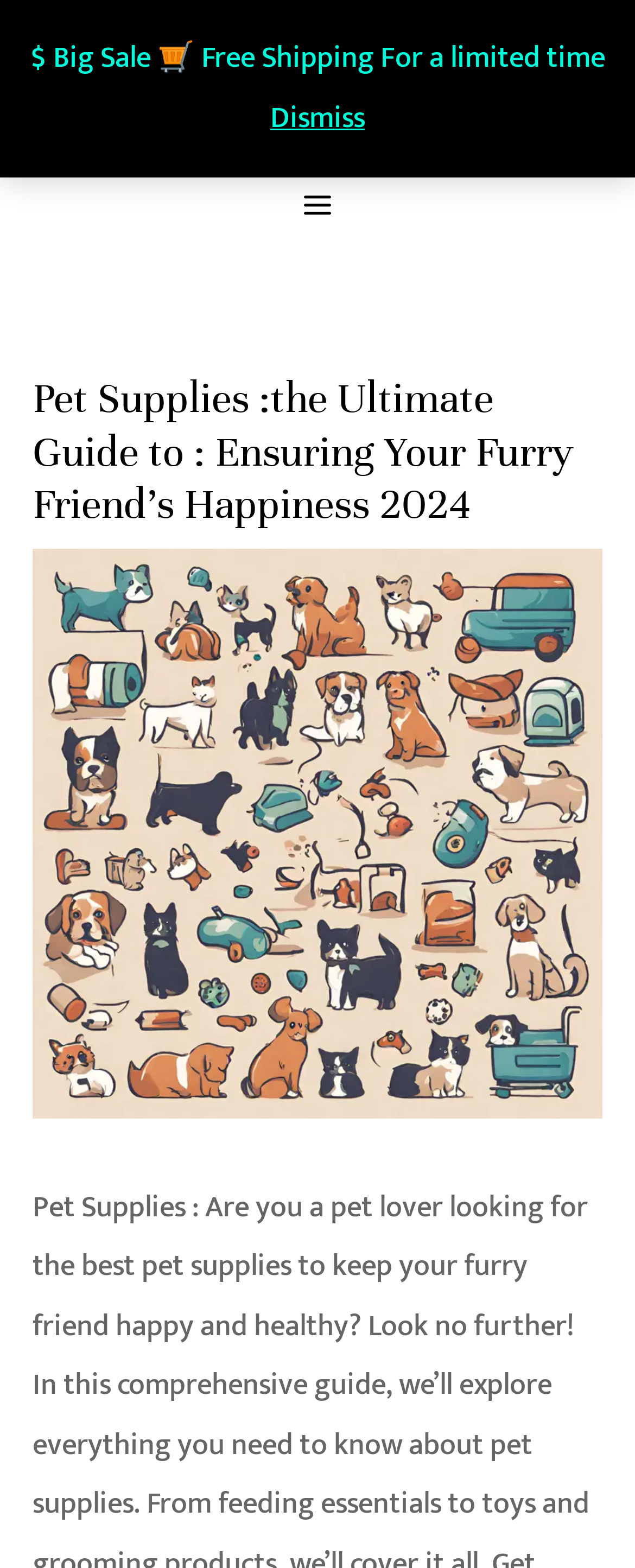Please reply to the following question using a single word or phrase: 
What type of content is featured on this webpage?

Product information